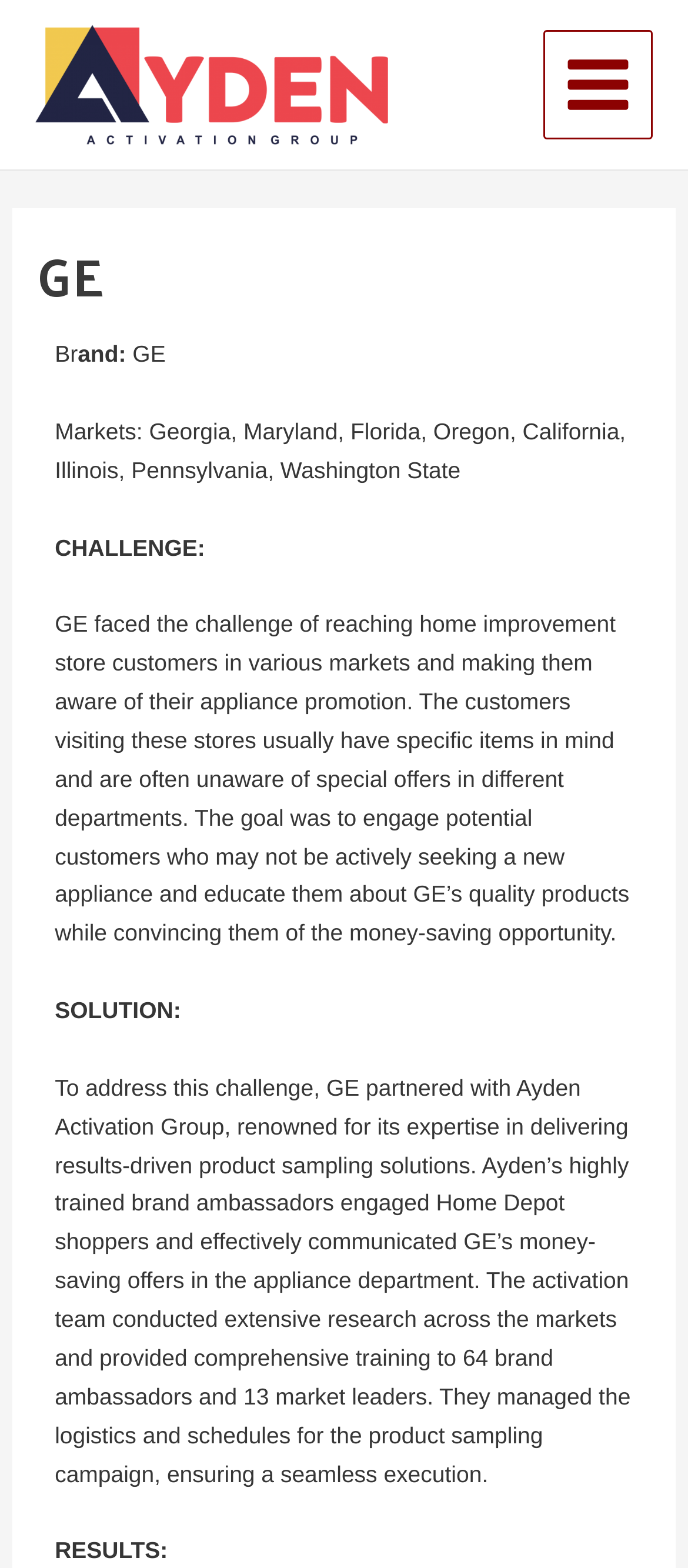Please predict the bounding box coordinates (top-left x, top-left y, bottom-right x, bottom-right y) for the UI element in the screenshot that fits the description: Main Menu

[0.788, 0.019, 0.949, 0.089]